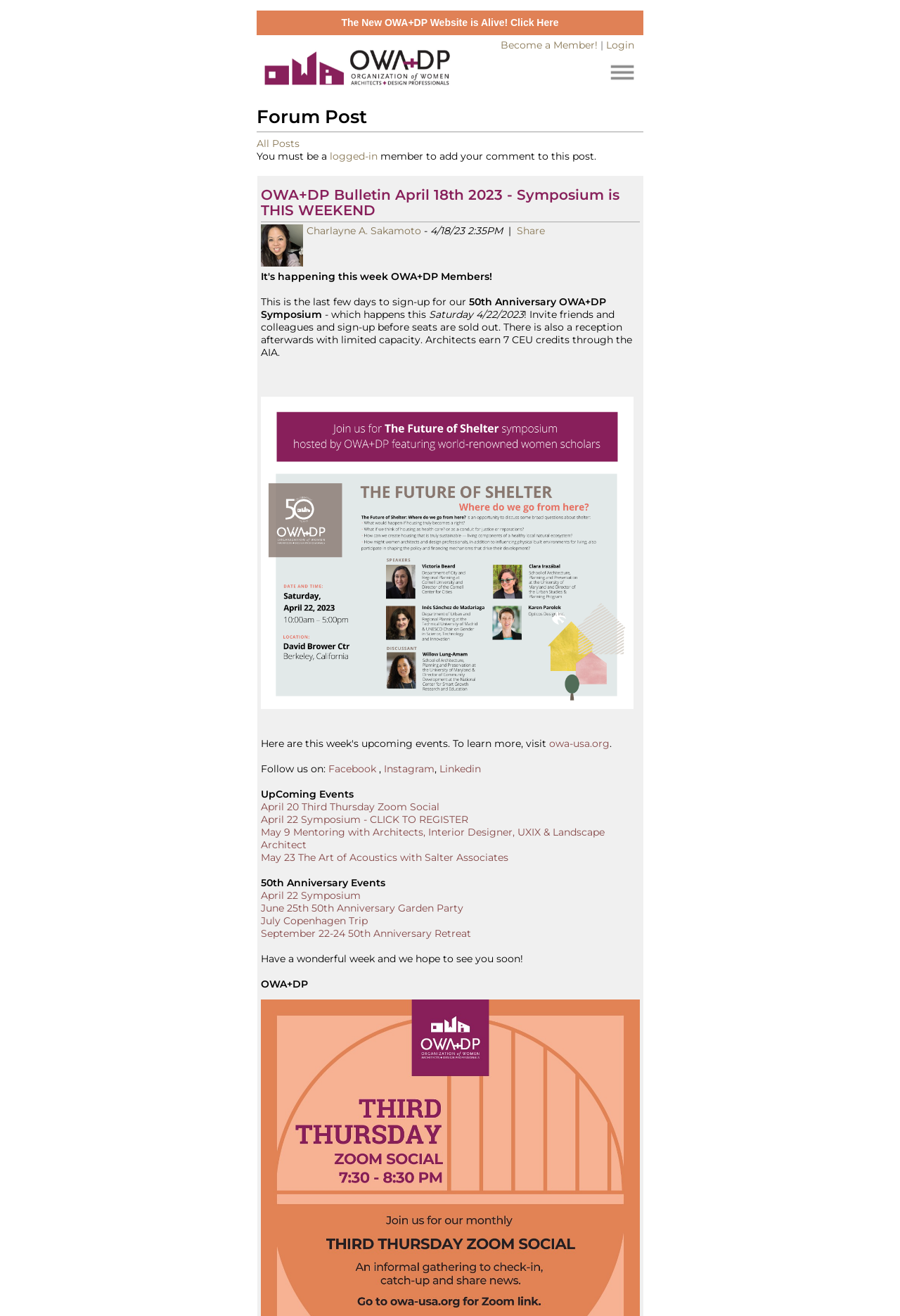Explain the webpage in detail.

The webpage is a forum page for OWA (Organization of Women Architects) + DP (Design Professionals). At the top, there are three links: "The New OWA+DP Website is Alive! Click Here", "Become a Member!", and "Login". The "Login" link has an accompanying image. 

Below these links, there is a heading "Forum Post" followed by a horizontal separator. Underneath, there is a link "All Posts" and a message stating that users must be logged in to add comments to the post.

The main content of the page is a forum post titled "OWA+DP Bulletin April 18th 2023 - Symposium is THIS WEEKEND". This post contains an image, the author's name "Charlayne A. Sakamoto", and the date "4/18/23 2:35PM". There is also a "Share" link and a long paragraph of text describing the upcoming 50th Anniversary OWA+DP Symposium.

Below this post, there are several links to upcoming events, including the Symposium, a Third Thursday Zoom Social, and a Mentoring with Architects event. There is also a section titled "50th Anniversary Events" with links to the Symposium, a Garden Party, a Copenhagen Trip, and a Retreat.

At the bottom of the page, there are links to follow OWA+DP on social media platforms, including Facebook, Instagram, and Linkedin. Finally, there is a message wishing users a wonderful week and hoping to see them soon, followed by the OWA+DP logo.